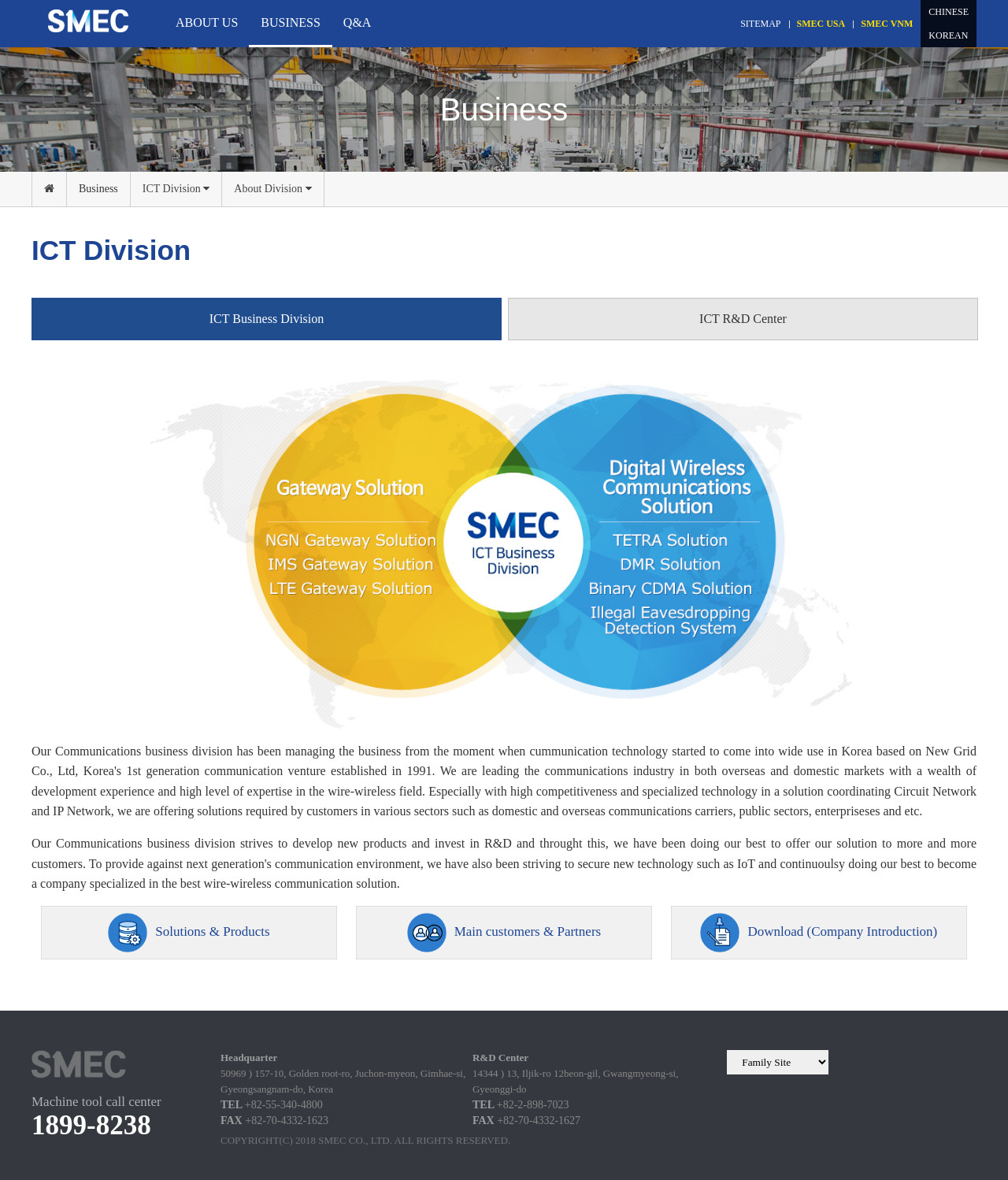Please identify the coordinates of the bounding box for the clickable region that will accomplish this instruction: "Select Family Site".

[0.721, 0.89, 0.822, 0.91]